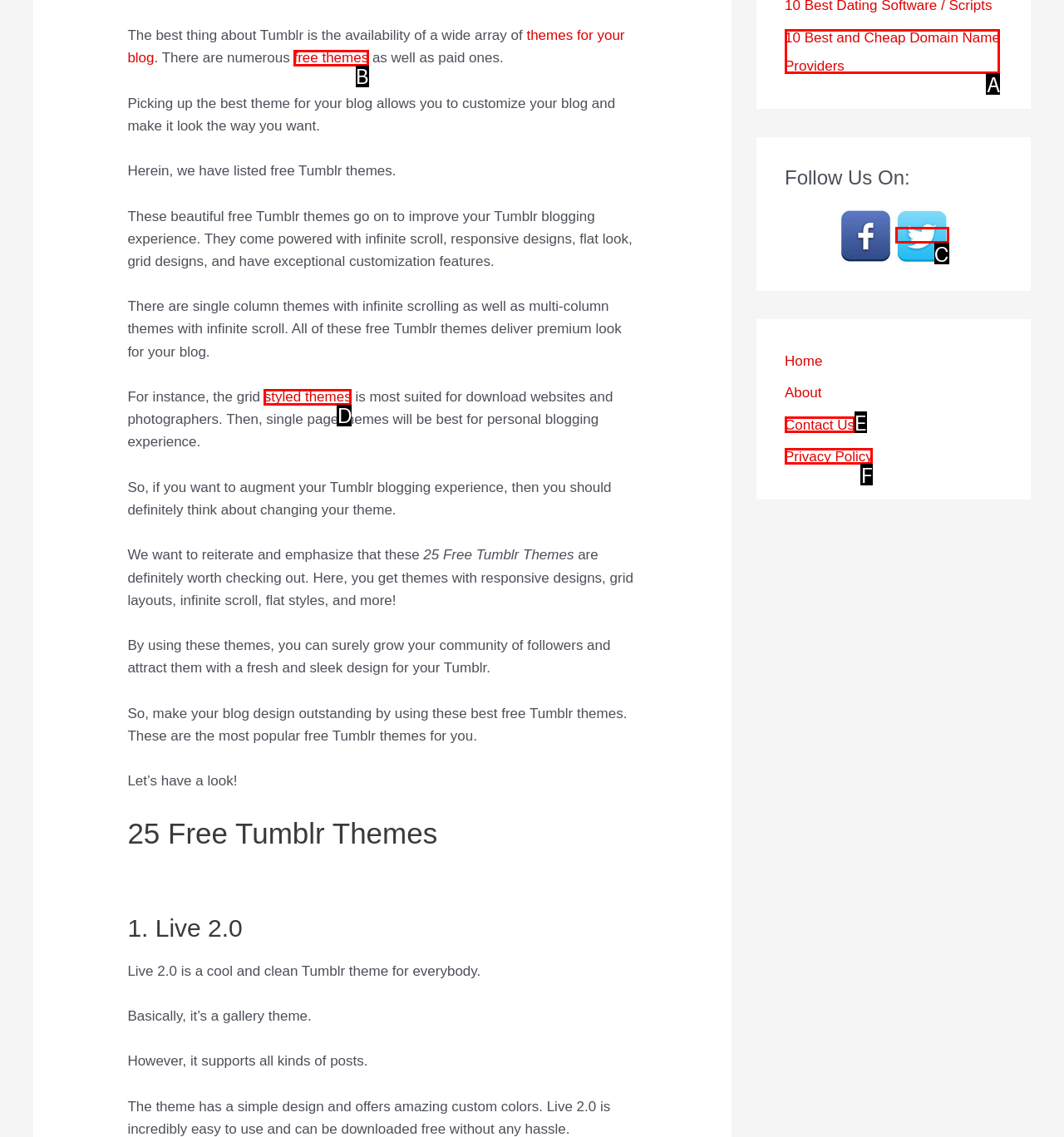Choose the HTML element that matches the description: free themes
Reply with the letter of the correct option from the given choices.

B